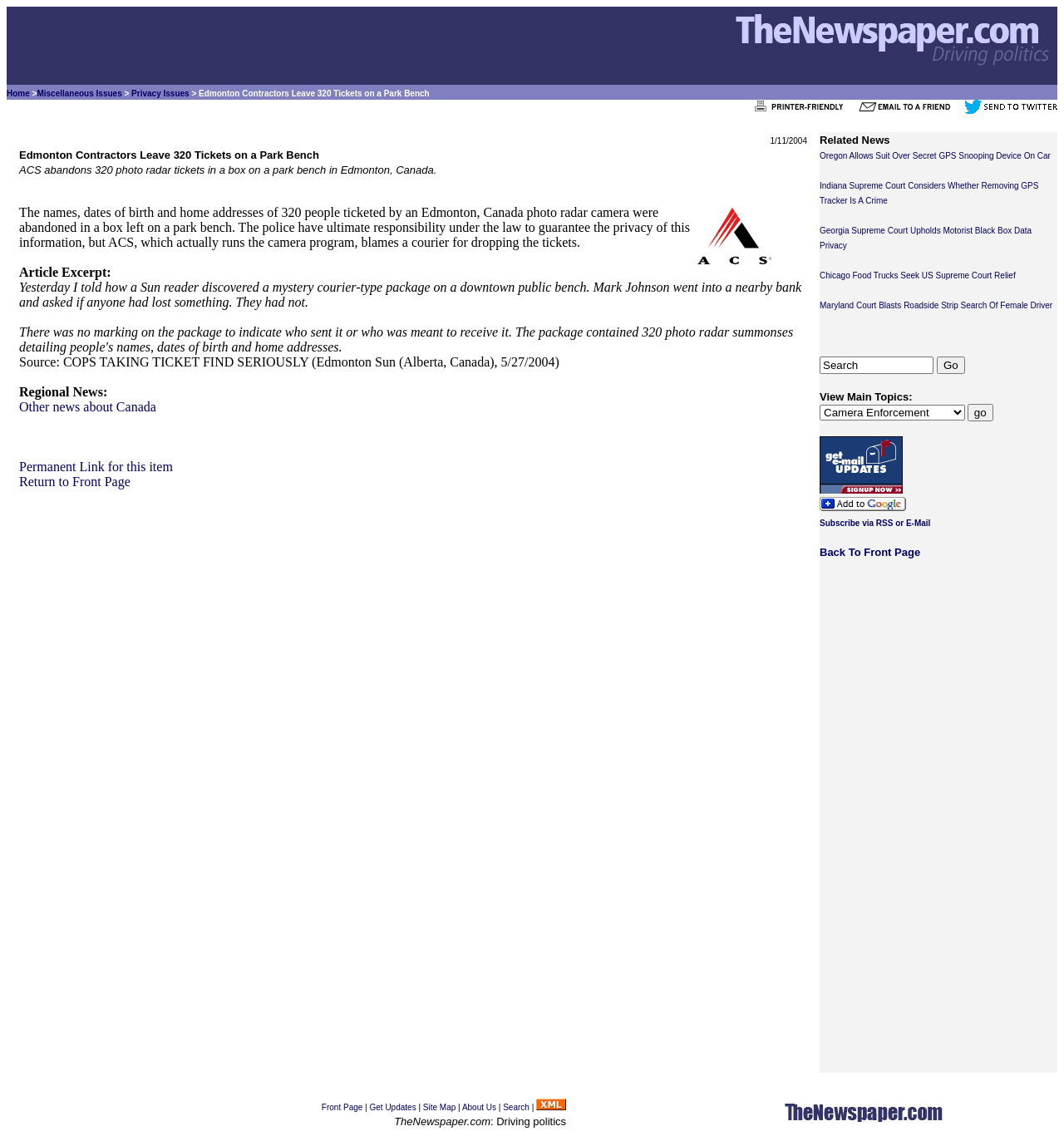Determine the bounding box coordinates for the UI element described. Format the coordinates as (top-left x, top-left y, bottom-right x, bottom-right y) and ensure all values are between 0 and 1. Element description: alt="TheNewspaper.com"

[0.735, 0.979, 0.892, 0.991]